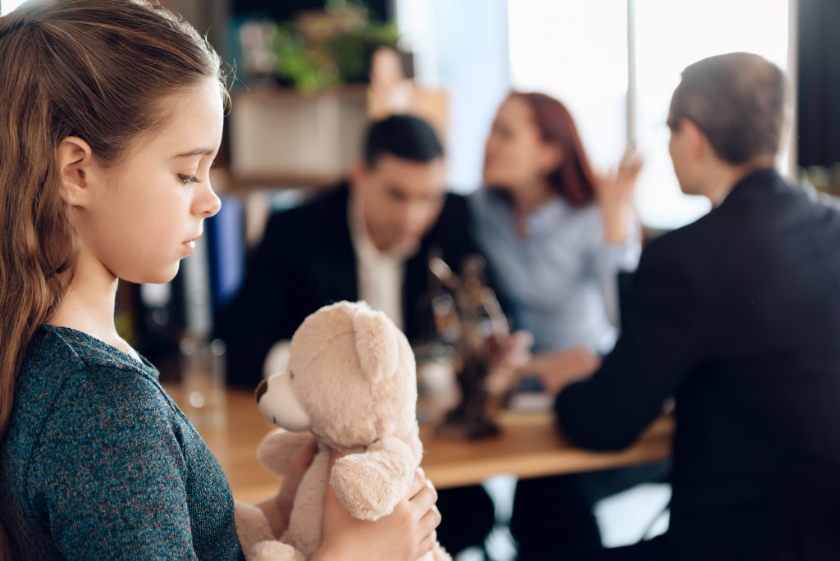Given the content of the image, can you provide a detailed answer to the question?
What is happening in the background of the image?

The background of the image shows two adults engaged in a heated discussion, which is evident from their body language and facial expressions, highlighting the tension and conflict in the room.